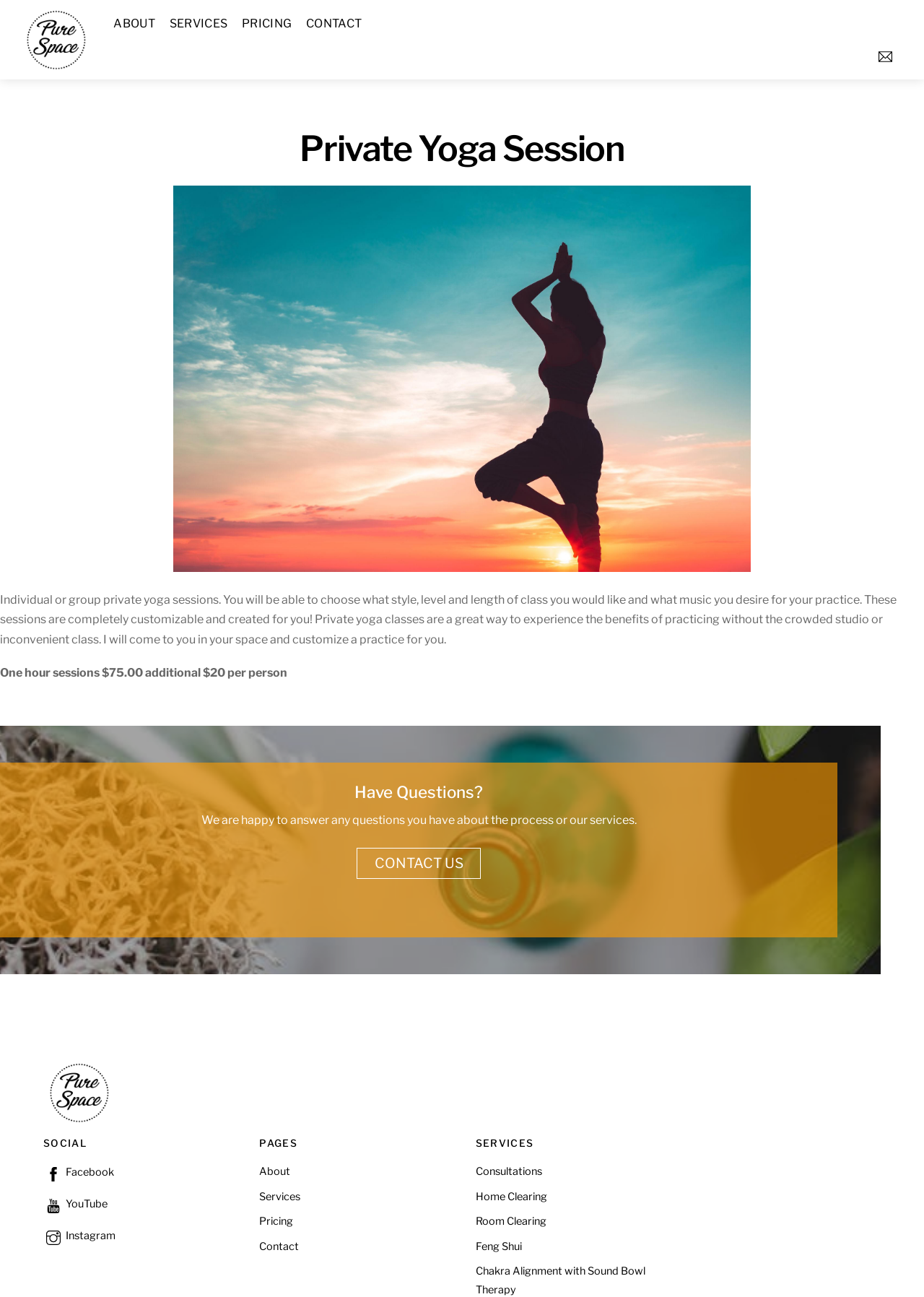Give a one-word or short phrase answer to the question: 
How much does a one-hour private yoga session cost?

$75.00